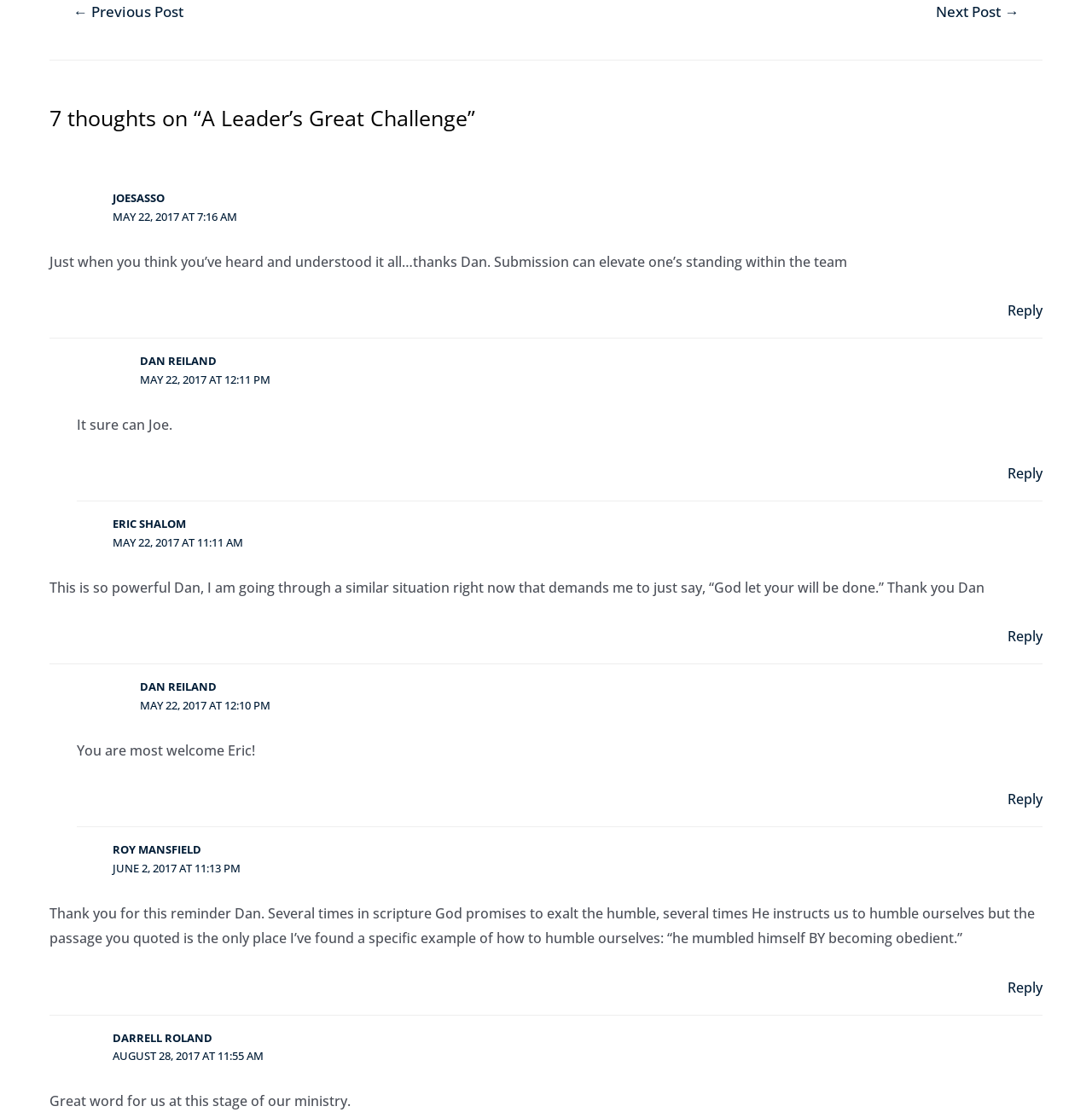Who is the author of the first comment?
Using the image, provide a detailed and thorough answer to the question.

I looked at the first article element and found a header with a static text 'JOESASSO', which indicates the author of the first comment.